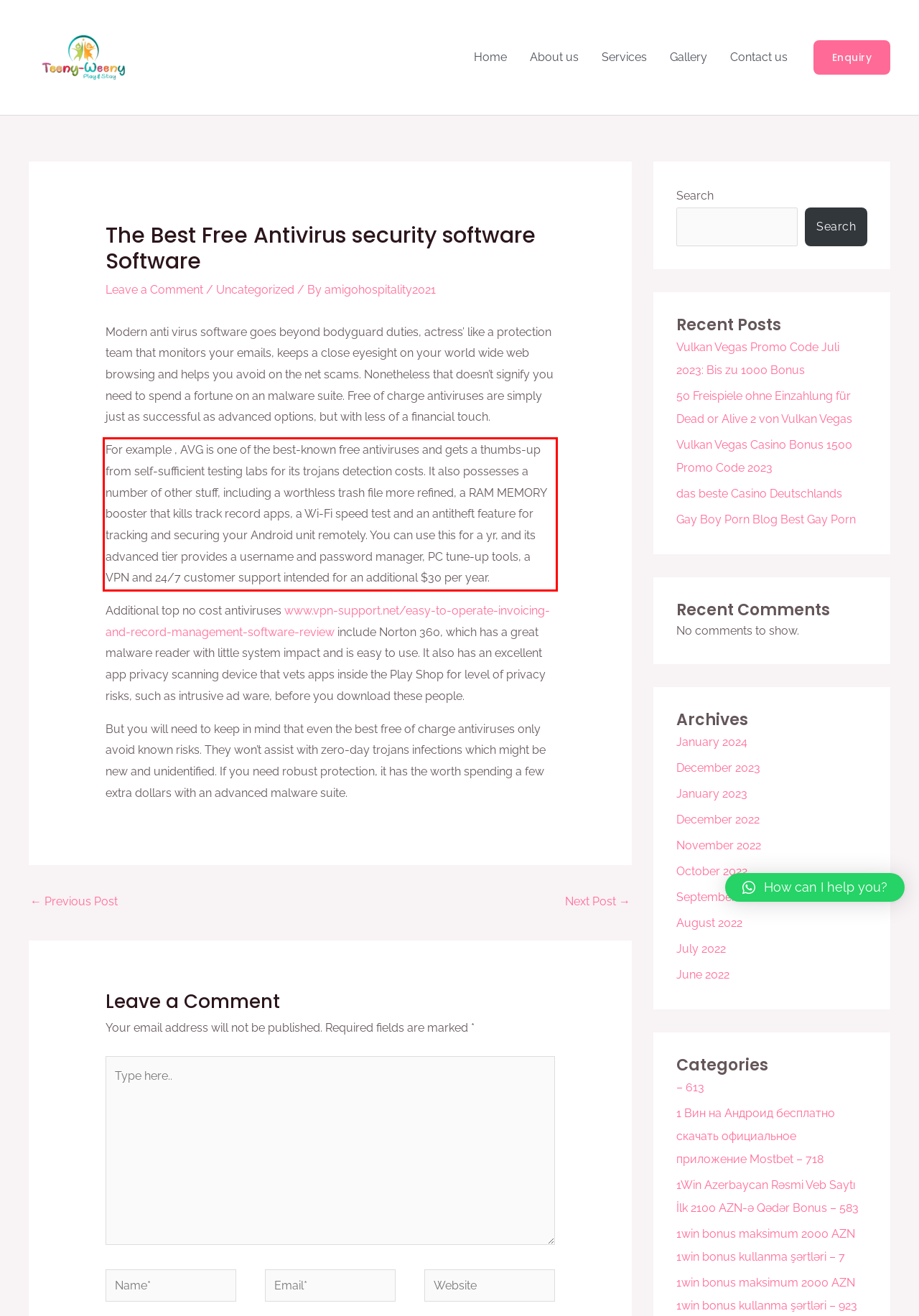By examining the provided screenshot of a webpage, recognize the text within the red bounding box and generate its text content.

For example , AVG is one of the best-known free antiviruses and gets a thumbs-up from self-sufficient testing labs for its trojans detection costs. It also possesses a number of other stuff, including a worthless trash file more refined, a RAM MEMORY booster that kills track record apps, a Wi-Fi speed test and an antitheft feature for tracking and securing your Android unit remotely. You can use this for a yr, and its advanced tier provides a username and password manager, PC tune-up tools, a VPN and 24/7 customer support intended for an additional $30 per year.